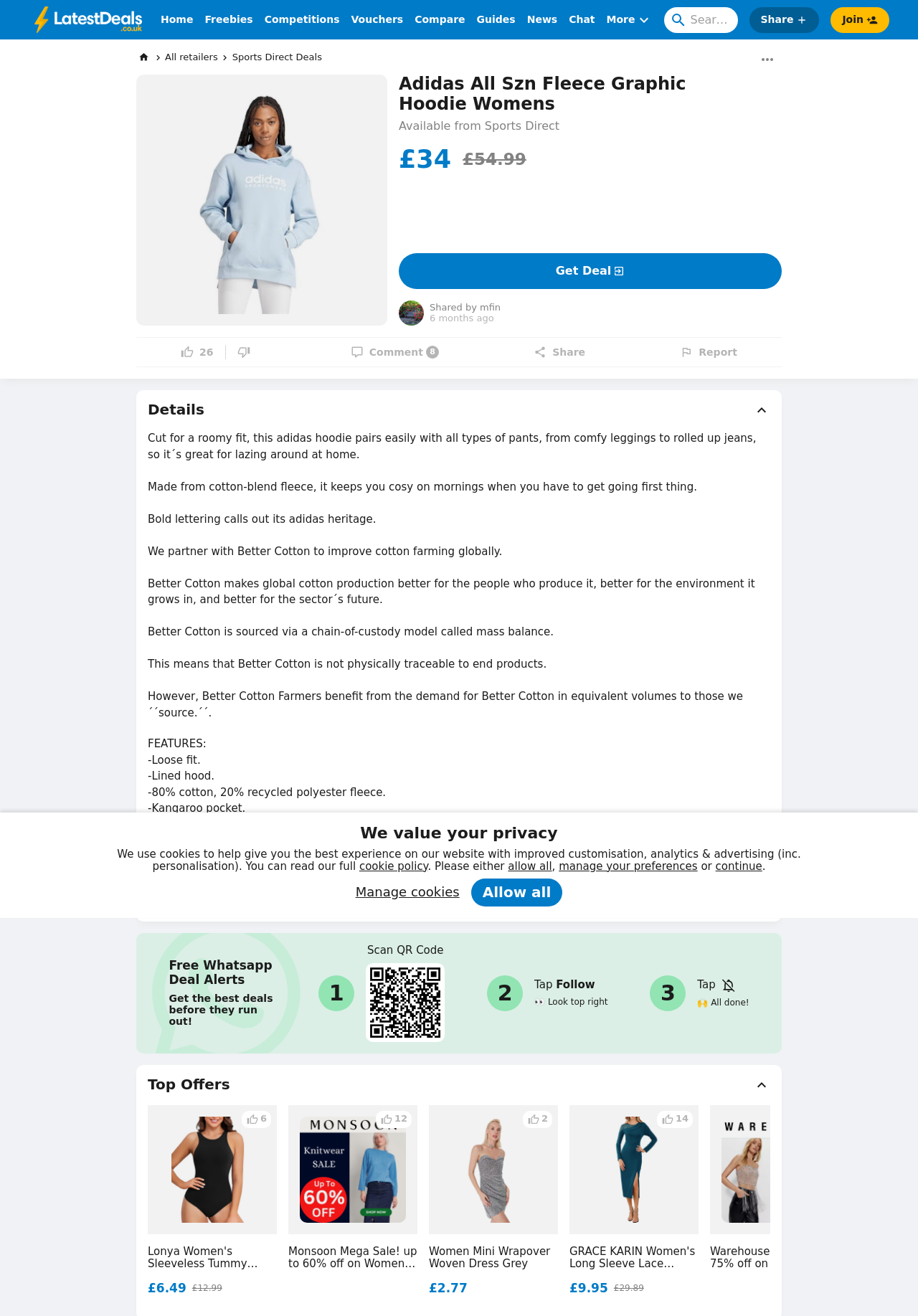Could you highlight the region that needs to be clicked to execute the instruction: "View more about this deal at Sports Direct"?

[0.161, 0.642, 0.417, 0.654]